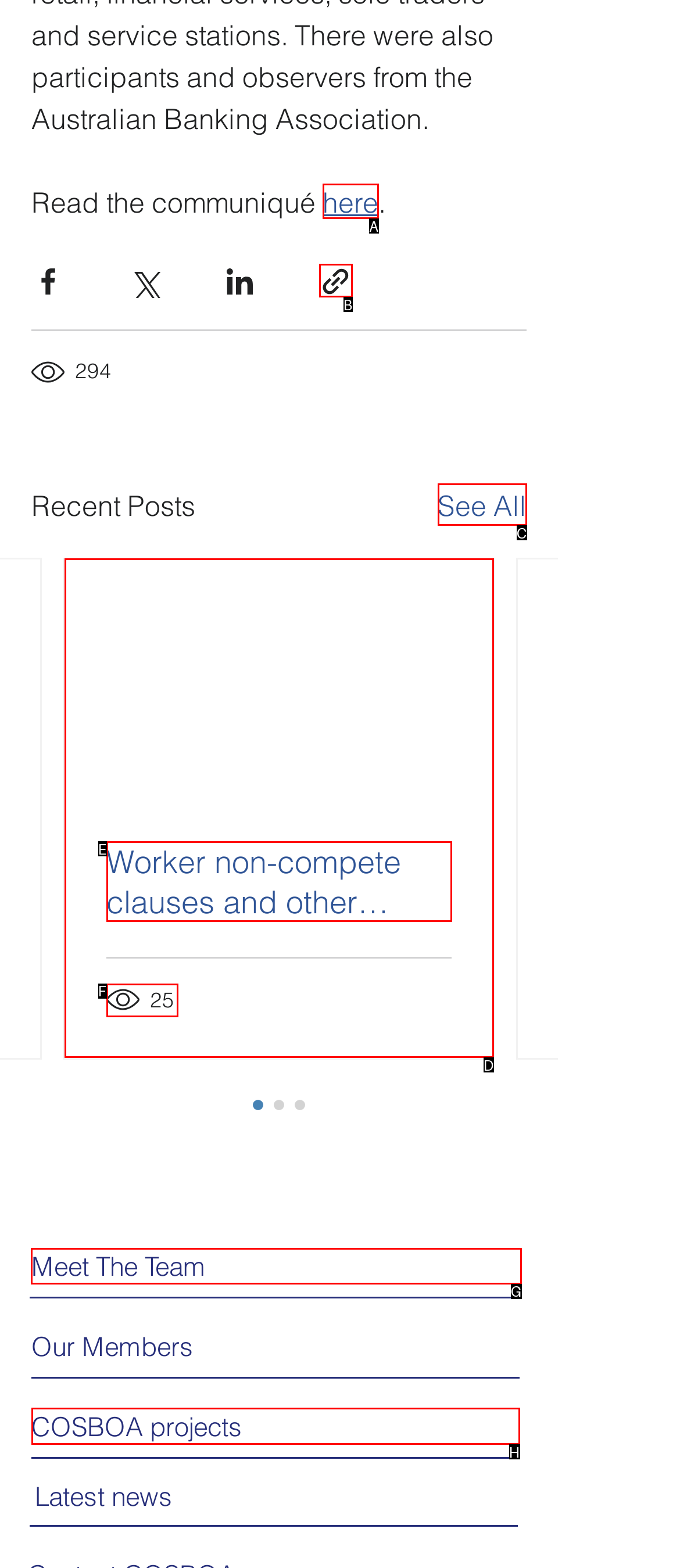Determine the appropriate lettered choice for the task: Meet the team. Reply with the correct letter.

G